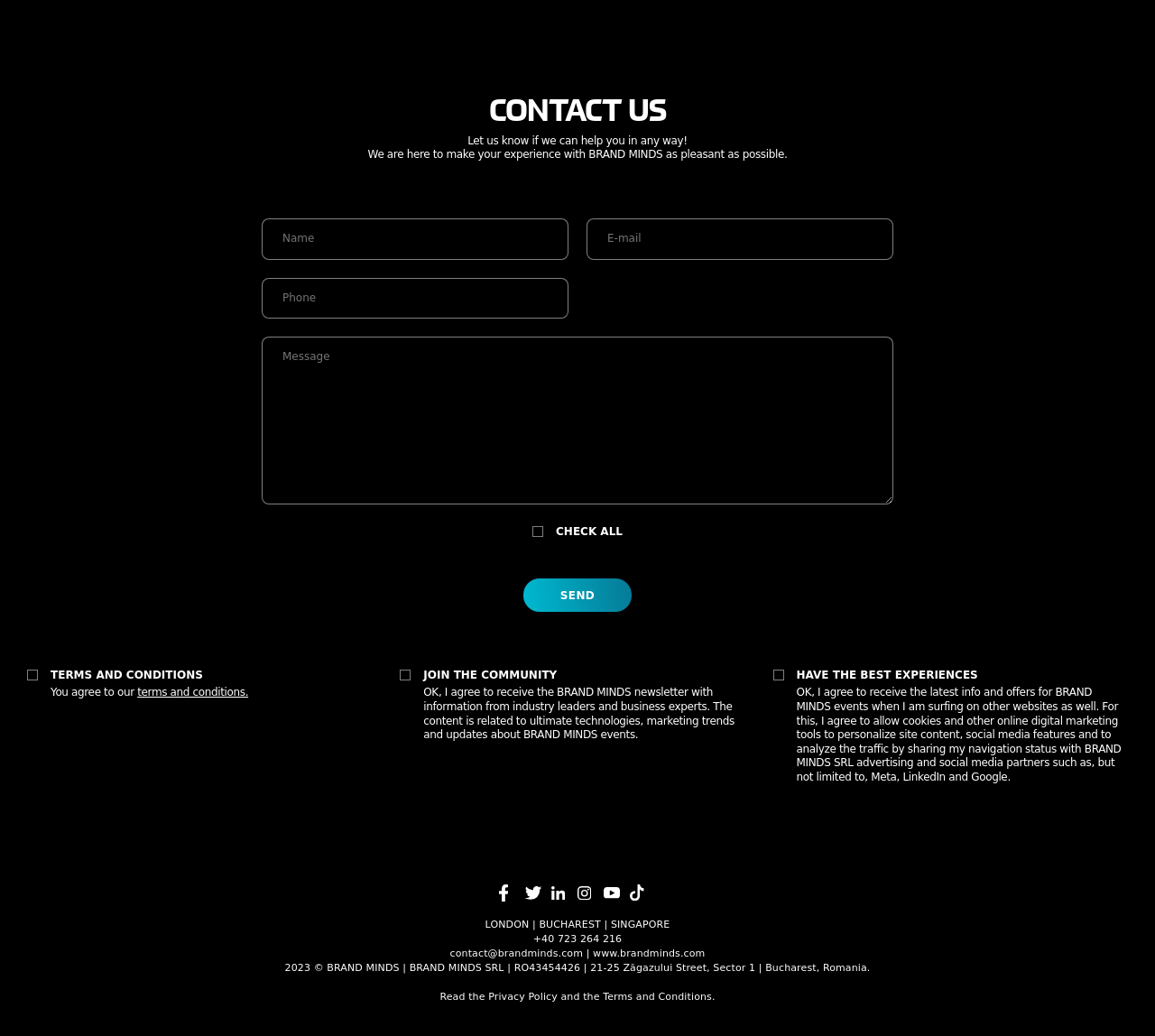How can I contact BRAND MINDS?
Use the image to give a comprehensive and detailed response to the question.

The webpage provides a contact form where users can fill in their name, email, phone, and message to get in touch with BRAND MINDS. Additionally, the webpage also provides an email address 'contact@brandminds.com' and a phone number '+40 723 264 216' to contact BRAND MINDS.